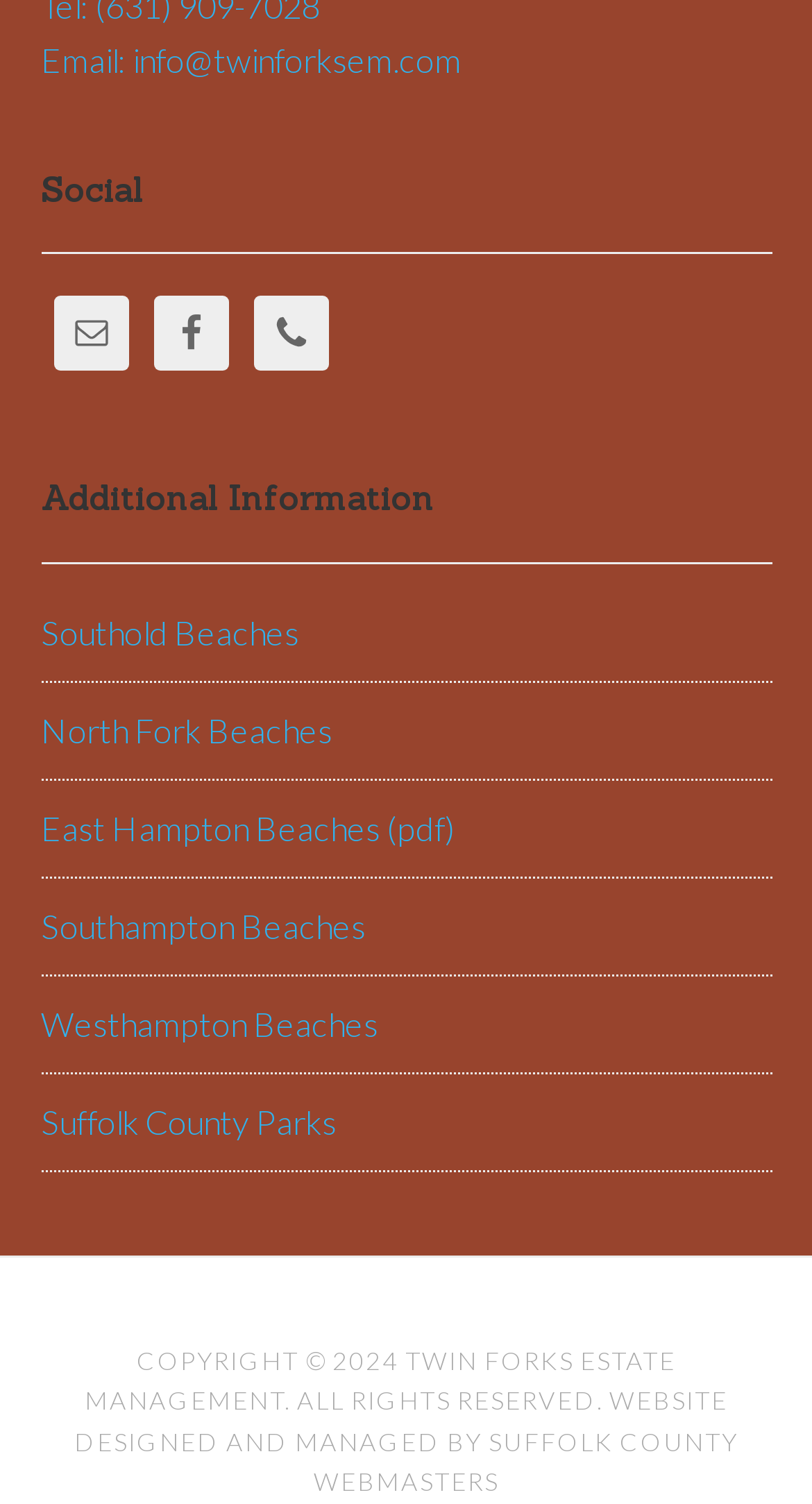Provide a brief response to the question below using a single word or phrase: 
What is the year of the copyright statement?

2024